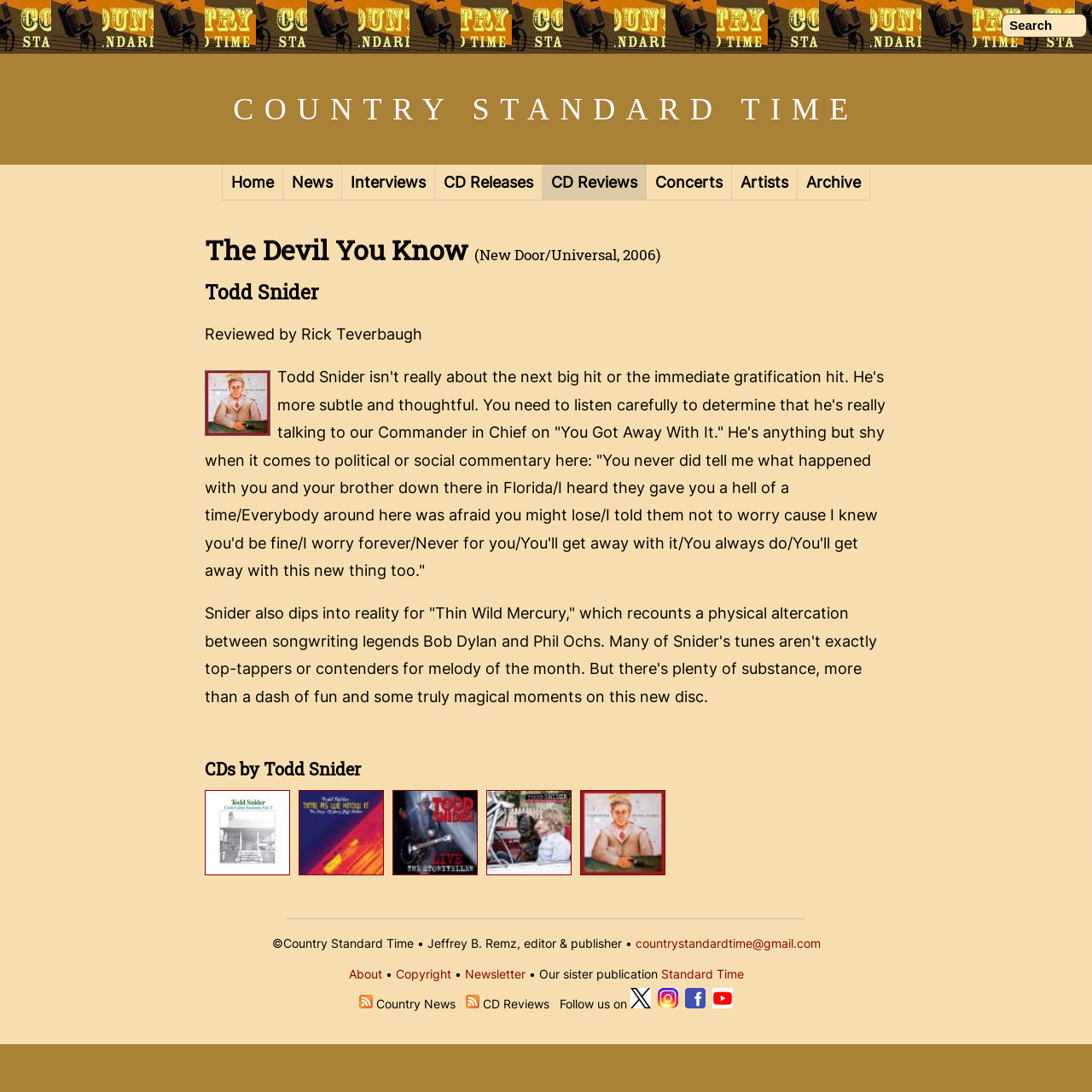For the given element description CD Releases, determine the bounding box coordinates of the UI element. The coordinates should follow the format (top-left x, top-left y, bottom-right x, bottom-right y) and be within the range of 0 to 1.

[0.398, 0.151, 0.497, 0.184]